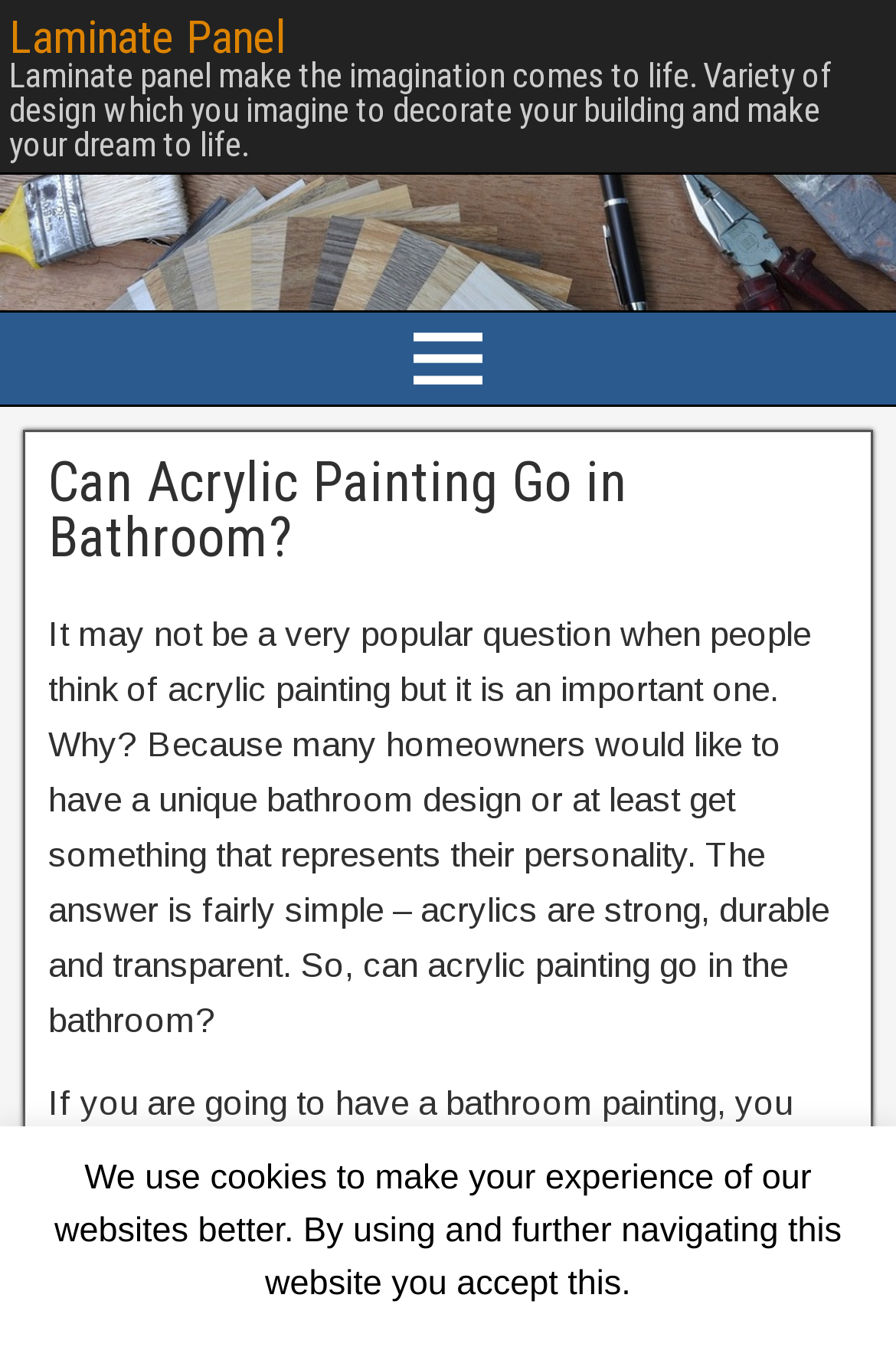Please provide the bounding box coordinates in the format (top-left x, top-left y, bottom-right x, bottom-right y). Remember, all values are floating point numbers between 0 and 1. What is the bounding box coordinate of the region described as: alt="Laminate Panel"

[0.0, 0.128, 1.0, 0.226]